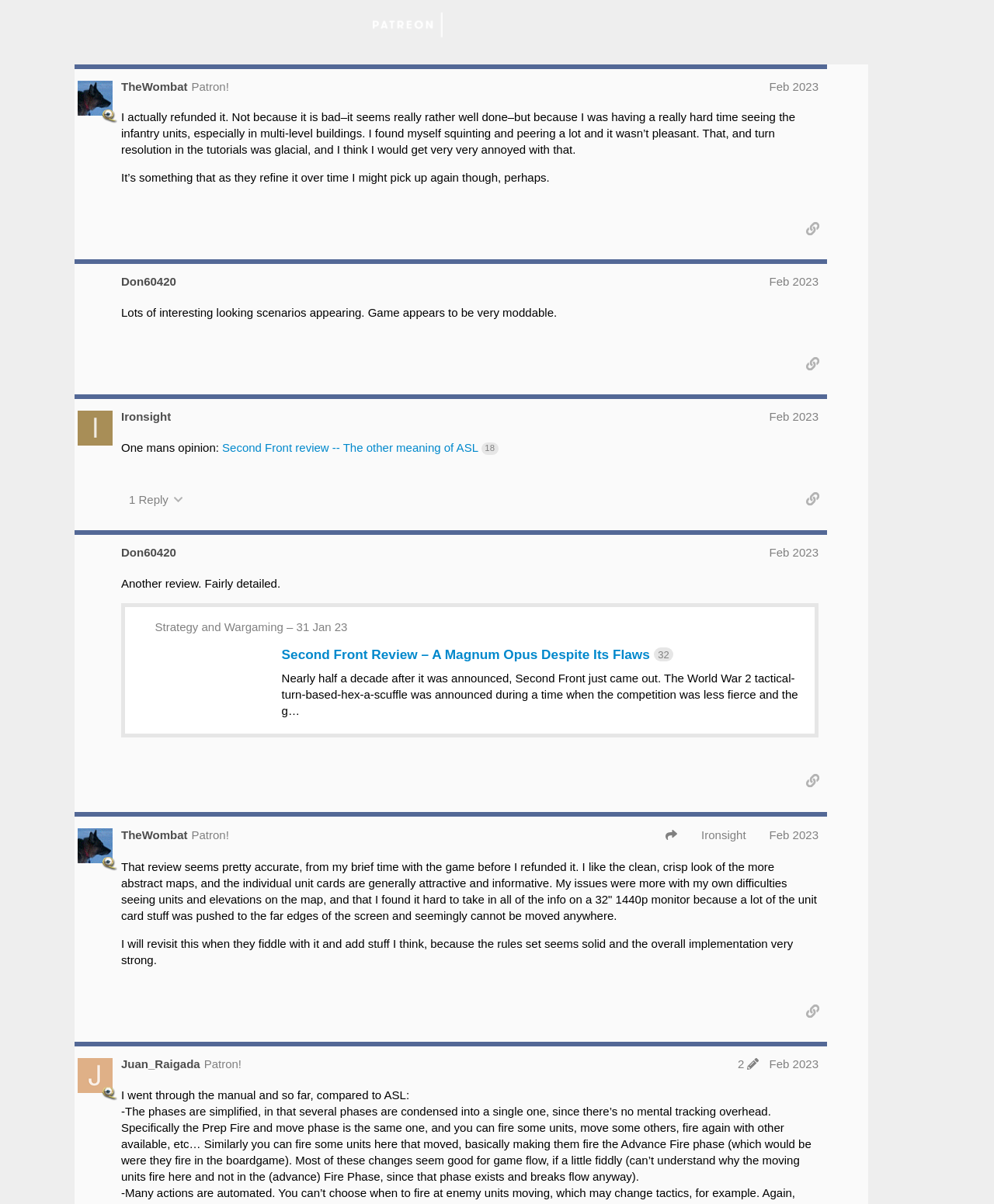Using the provided element description "Ironsight", determine the bounding box coordinates of the UI element.

[0.122, 0.609, 0.172, 0.623]